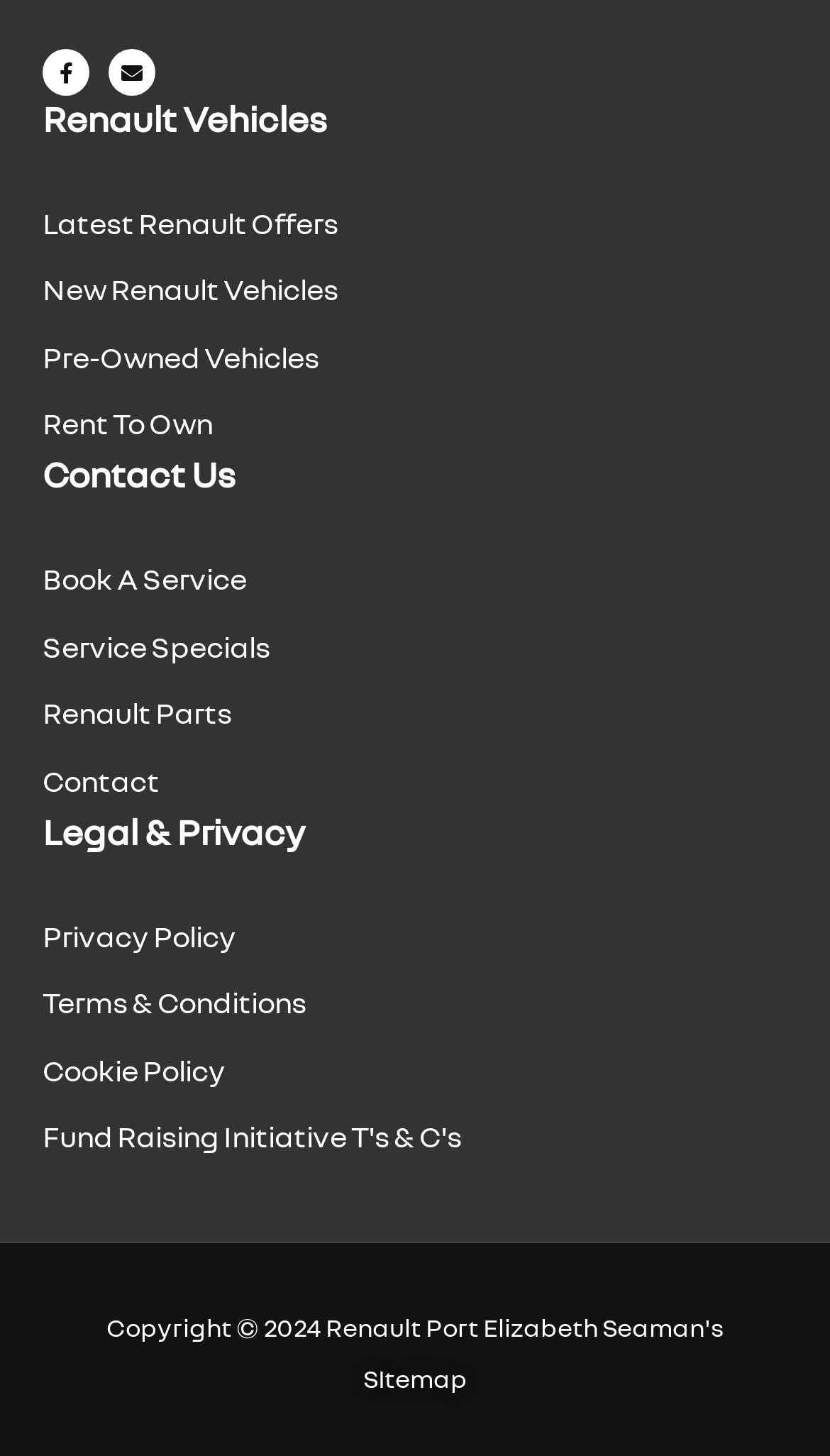Show the bounding box coordinates of the region that should be clicked to follow the instruction: "View Renault Parts."

[0.051, 0.471, 0.949, 0.51]